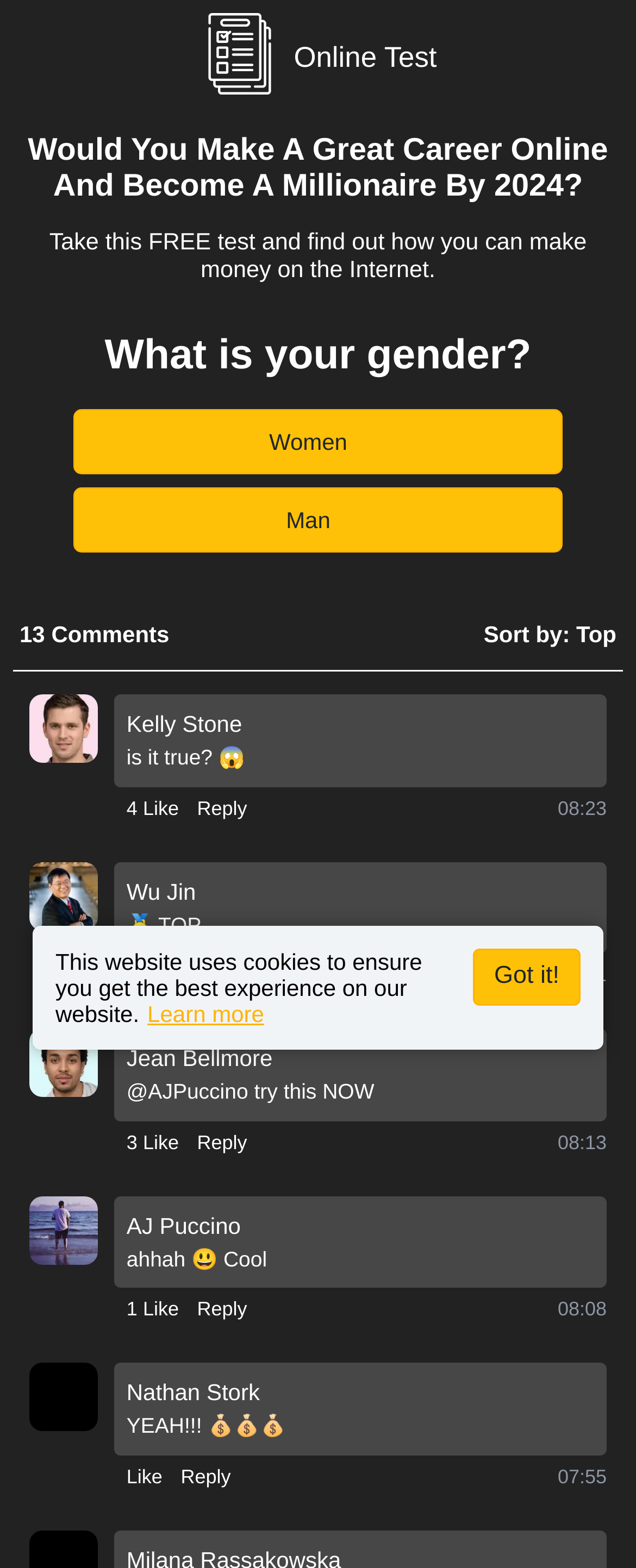Identify the coordinates of the bounding box for the element that must be clicked to accomplish the instruction: "Click the 'Got it!' button".

[0.744, 0.605, 0.913, 0.641]